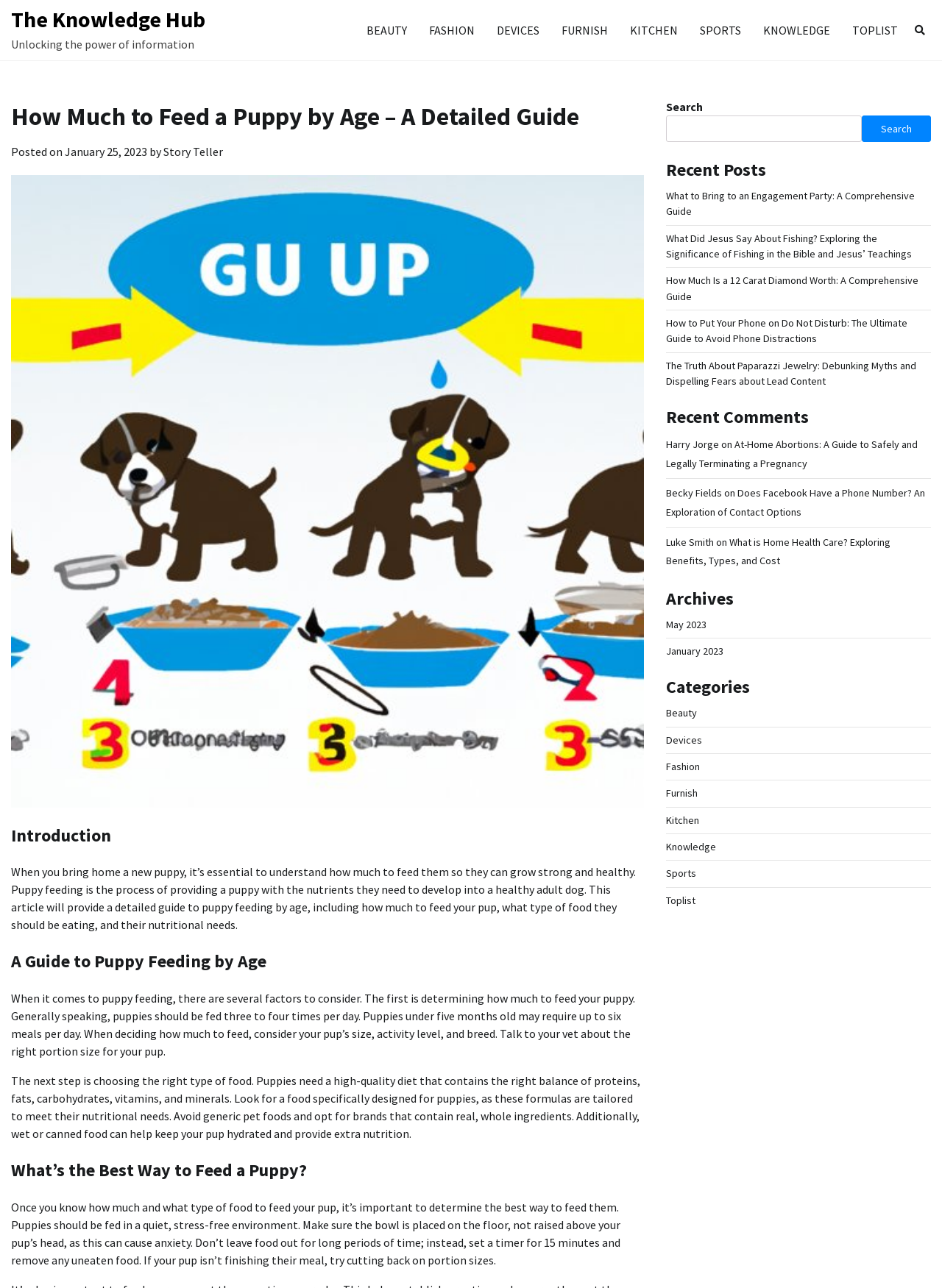Using the information from the screenshot, answer the following question thoroughly:
Where should the puppy's bowl be placed?

According to the article, the puppy's bowl should be placed on the floor, not raised above their head, to avoid causing anxiety.